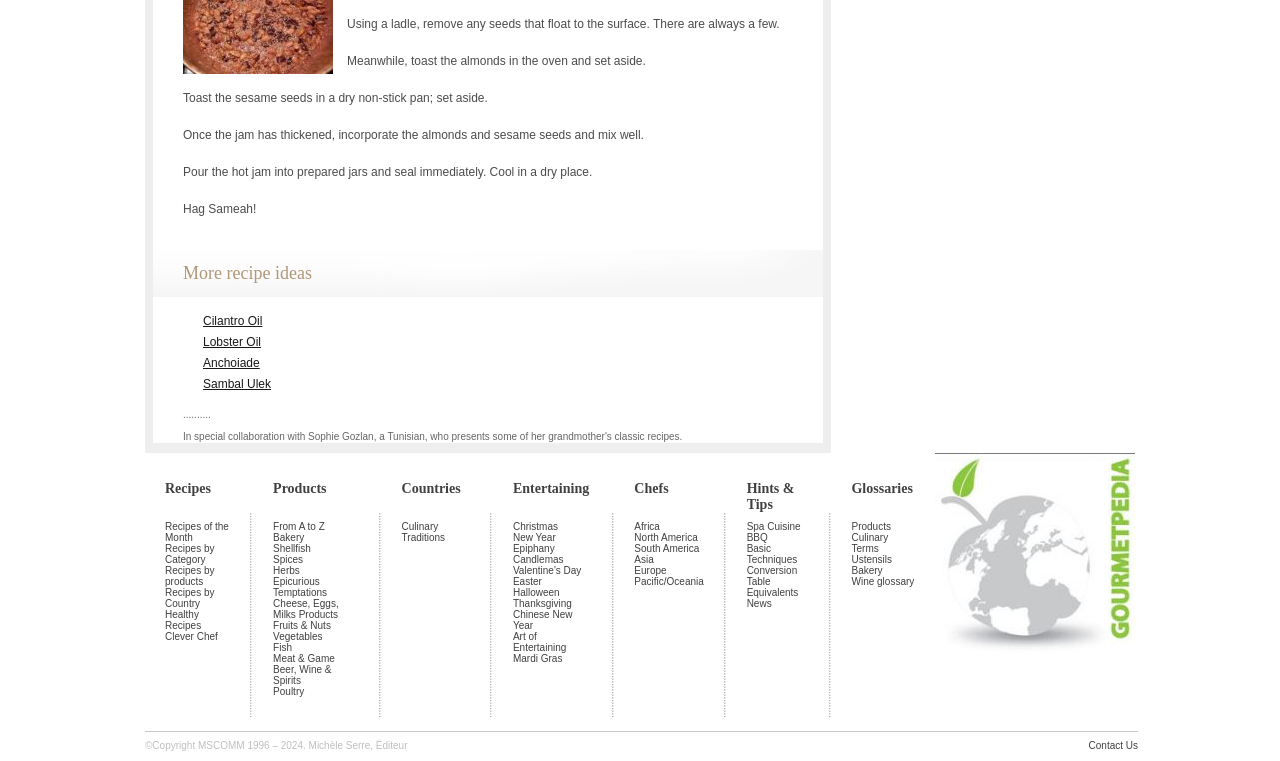Locate the bounding box coordinates of the area to click to fulfill this instruction: "View the 'Cilantro Oil' recipe". The bounding box should be presented as four float numbers between 0 and 1, in the order [left, top, right, bottom].

[0.159, 0.413, 0.205, 0.431]